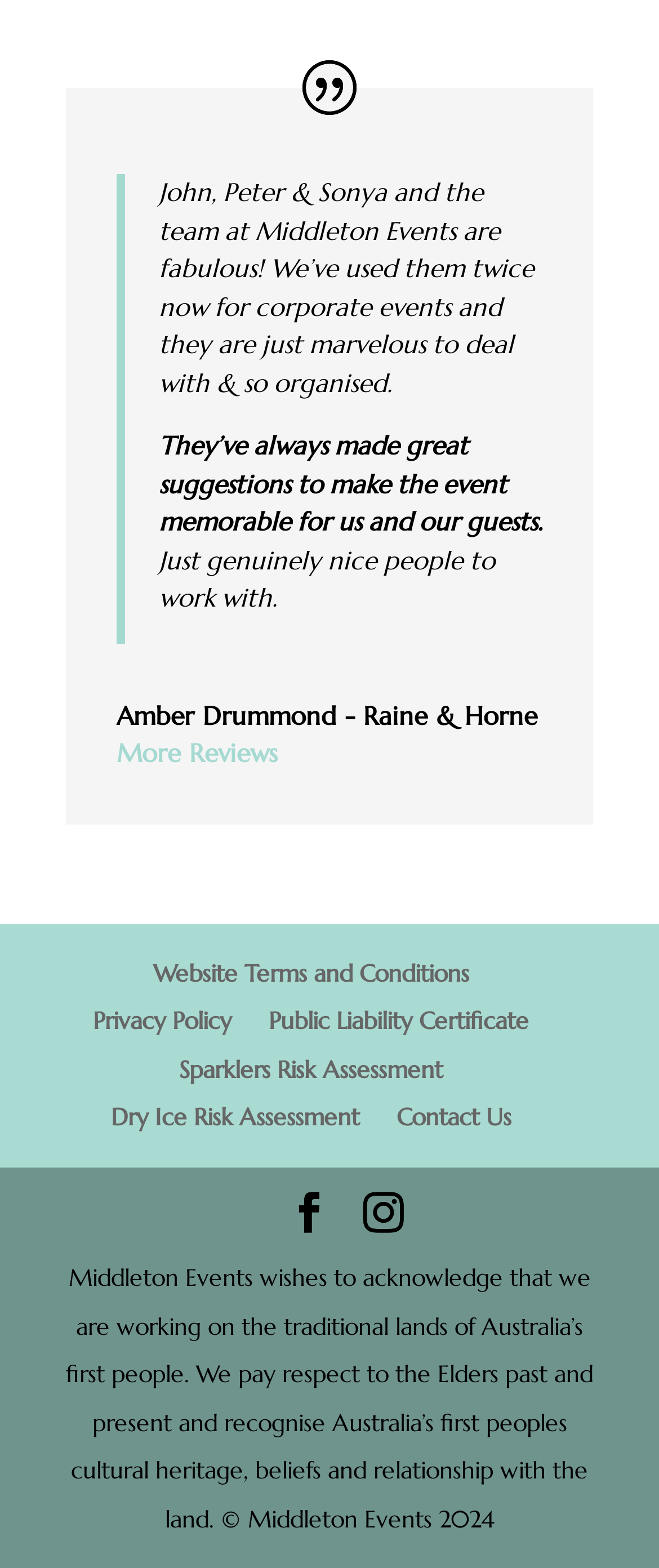Locate the bounding box of the UI element described in the following text: "Sparklers Risk Assessment".

[0.272, 0.672, 0.672, 0.692]